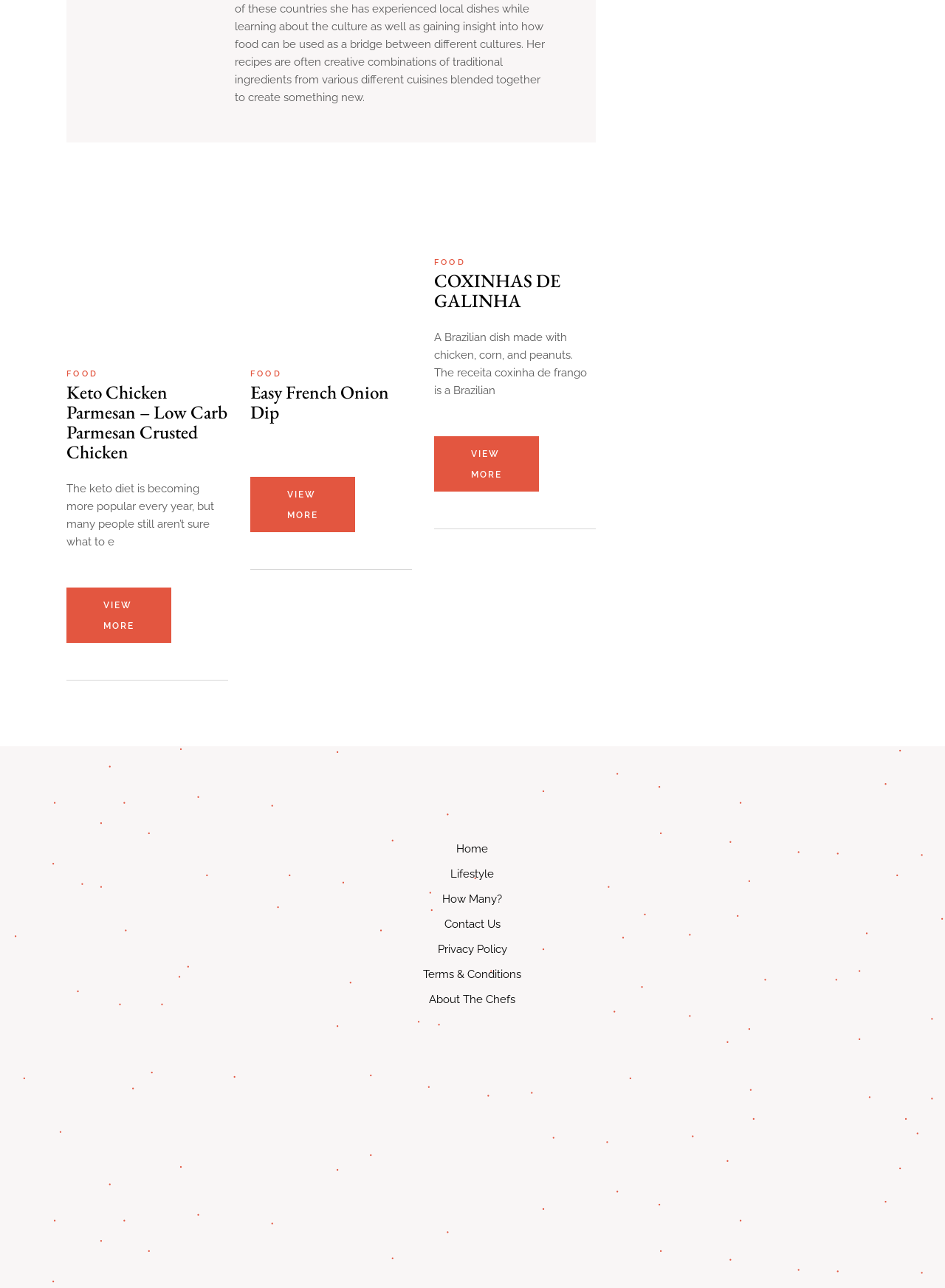Provide a one-word or one-phrase answer to the question:
What is the purpose of the 'VIEW MORE' links?

To view more content